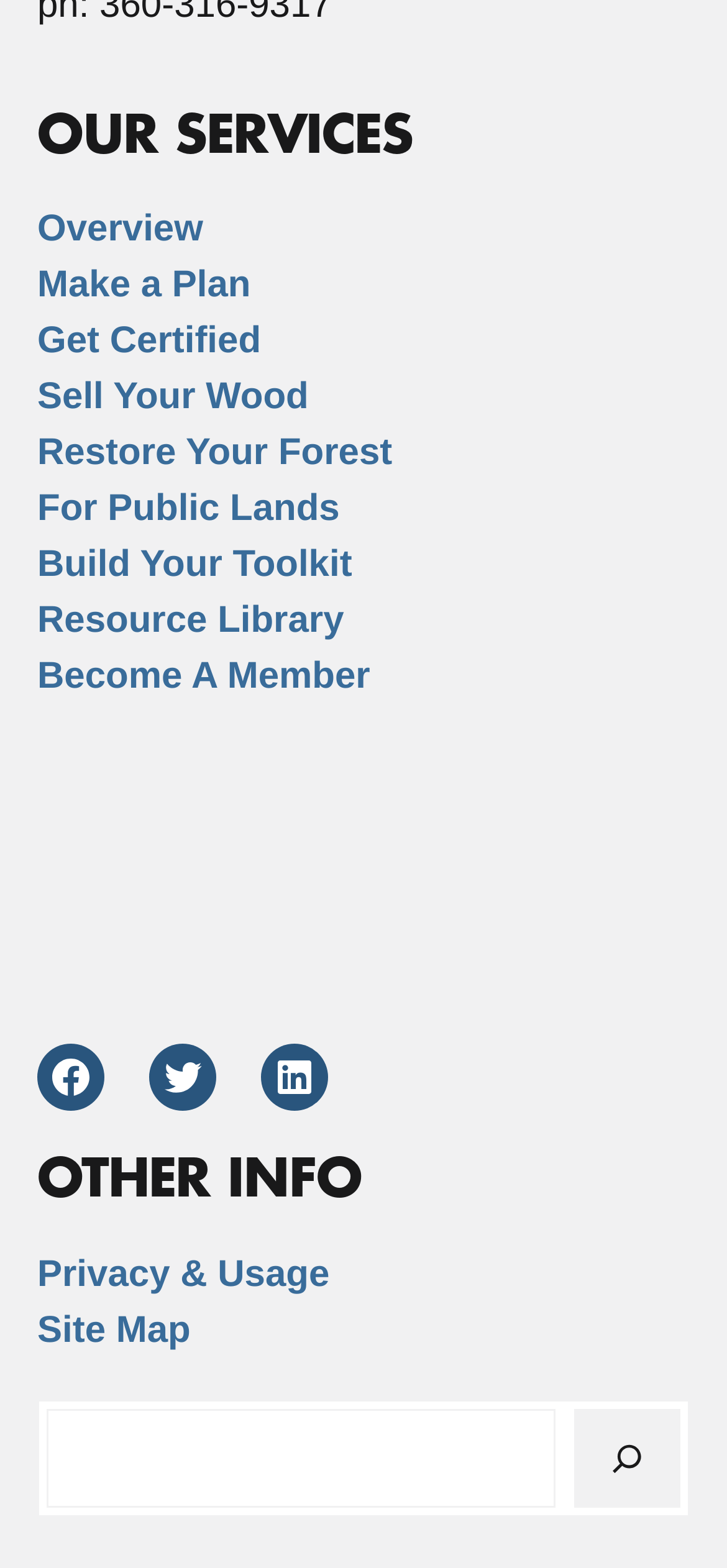Determine the bounding box coordinates of the element's region needed to click to follow the instruction: "Click on Overview". Provide these coordinates as four float numbers between 0 and 1, formatted as [left, top, right, bottom].

[0.051, 0.134, 0.279, 0.16]